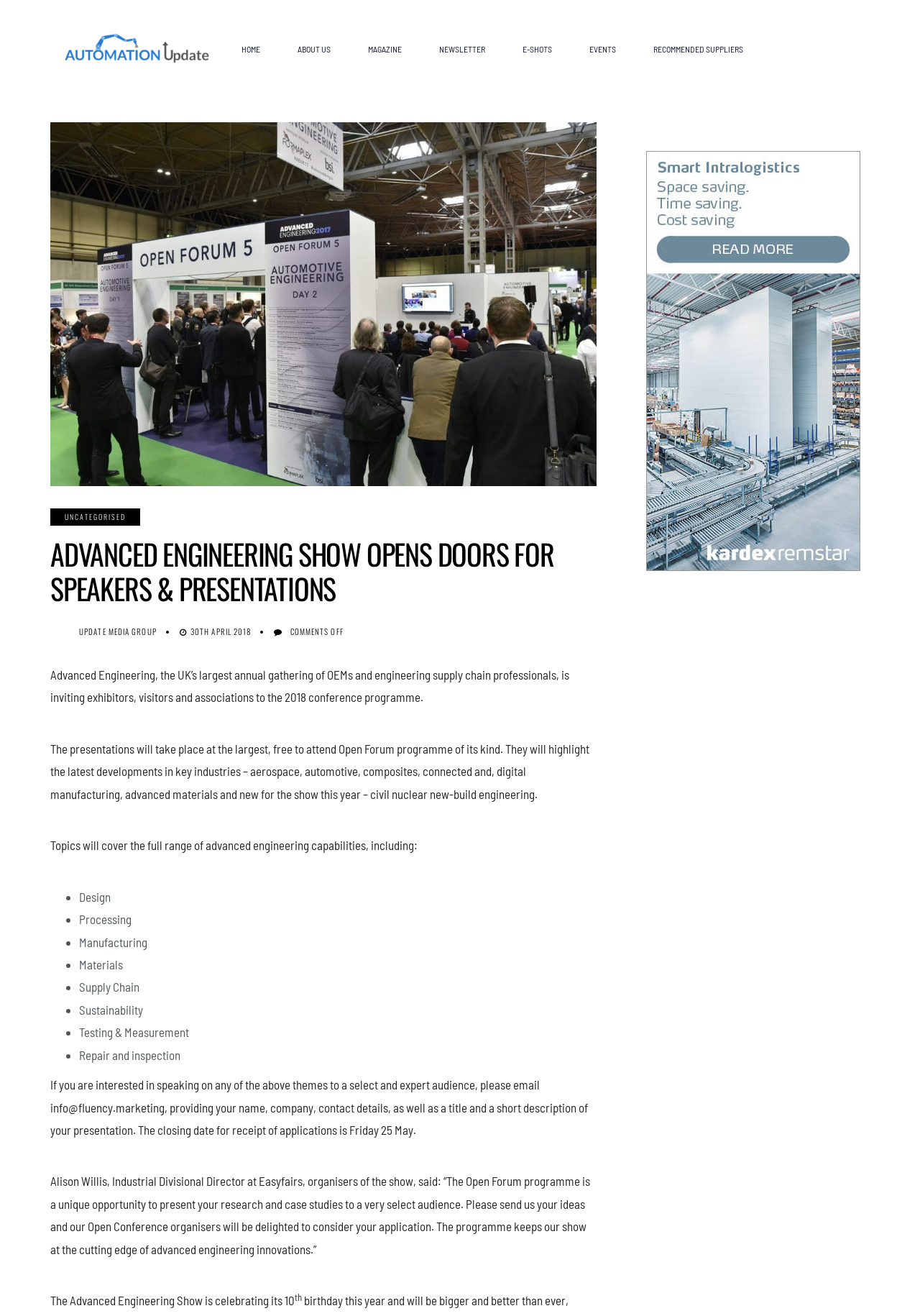Identify the main heading of the webpage and provide its text content.

ADVANCED ENGINEERING SHOW OPENS DOORS FOR SPEAKERS & PRESENTATIONS